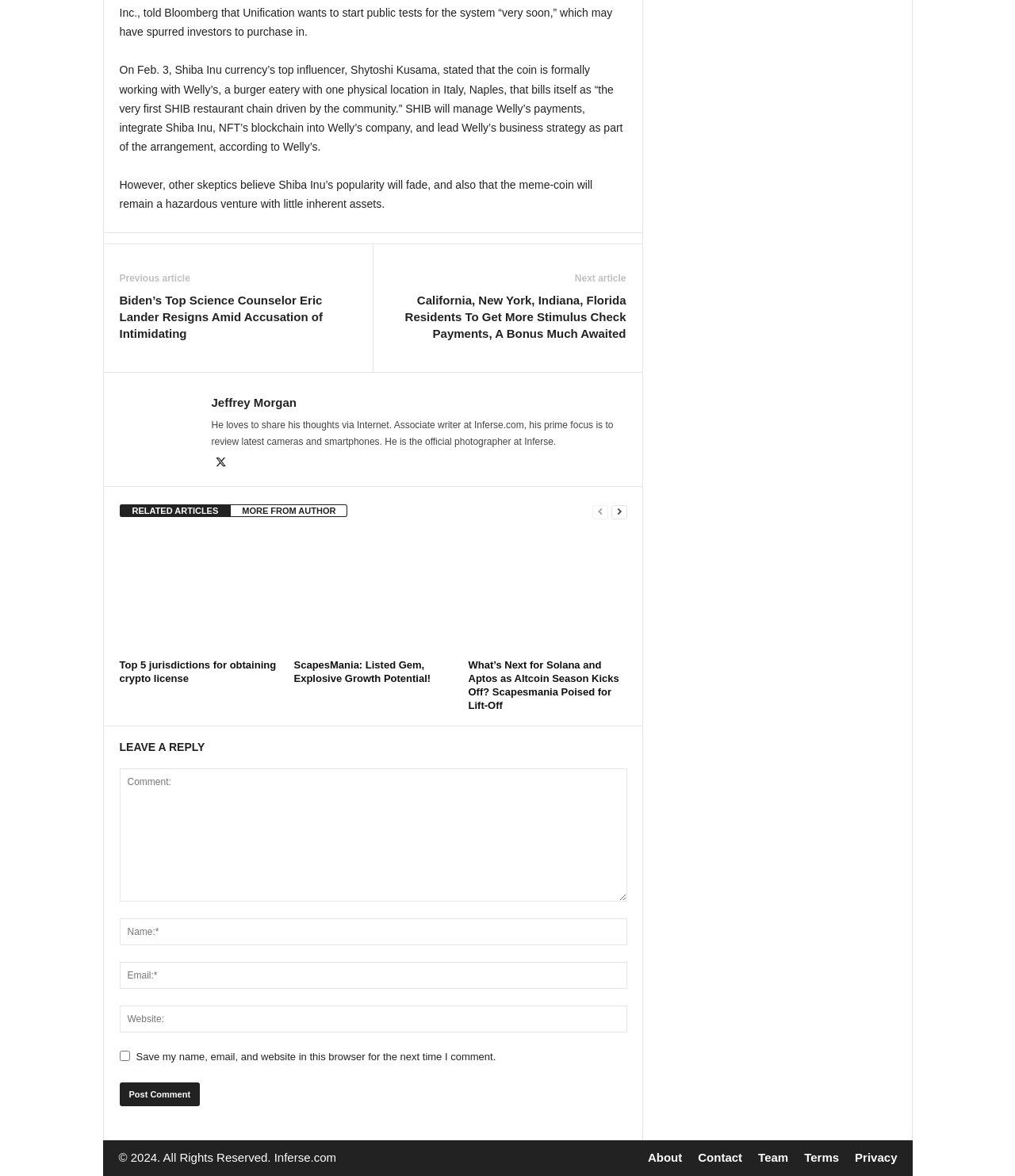How many links are there in the footer section?
Answer the question with a detailed and thorough explanation.

The number of links in the footer section can be counted by looking at the links 'About', 'Contact', 'Team', 'Terms', and 'Privacy'.